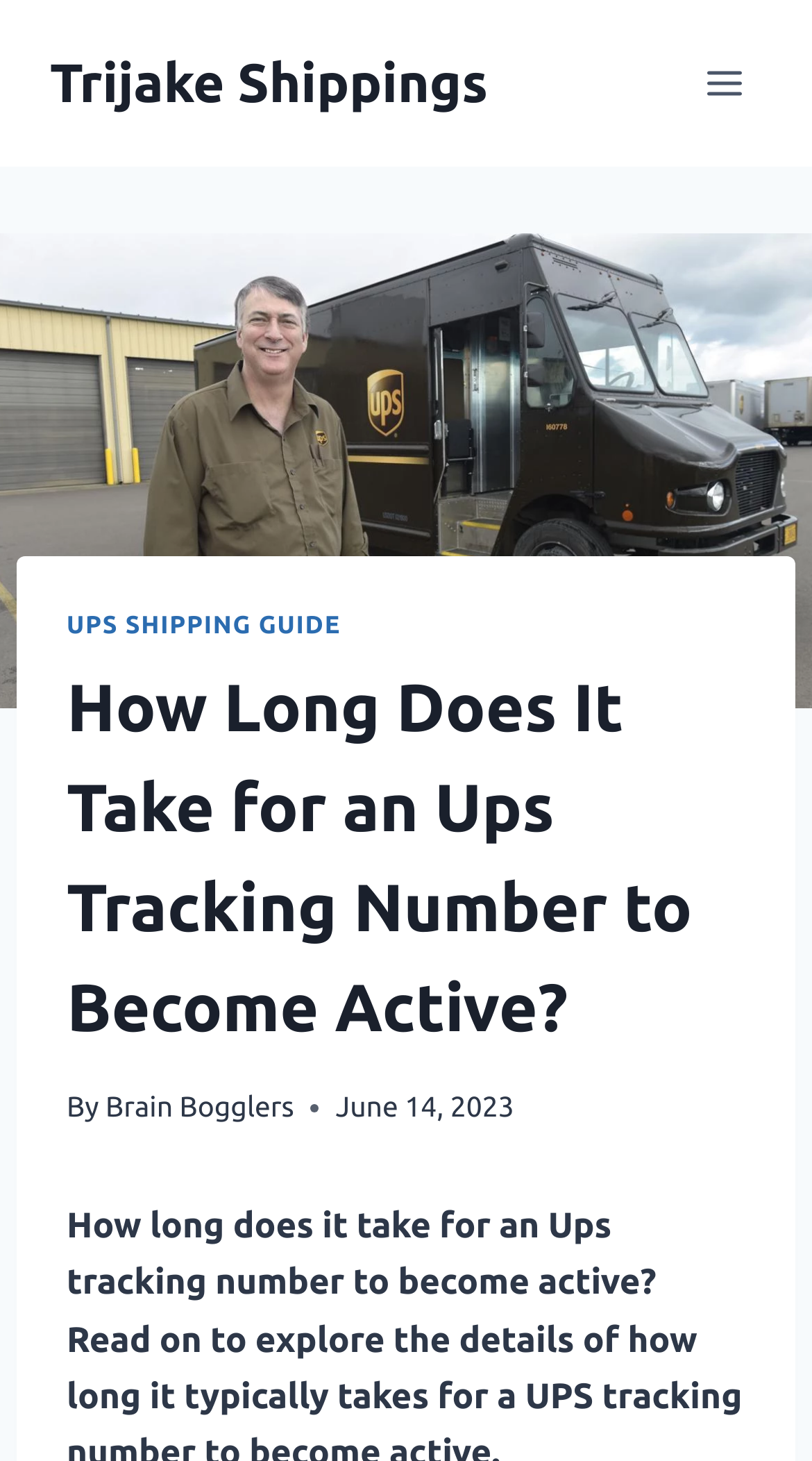Provide the text content of the webpage's main heading.

How Long Does It Take for an Ups Tracking Number to Become Active?